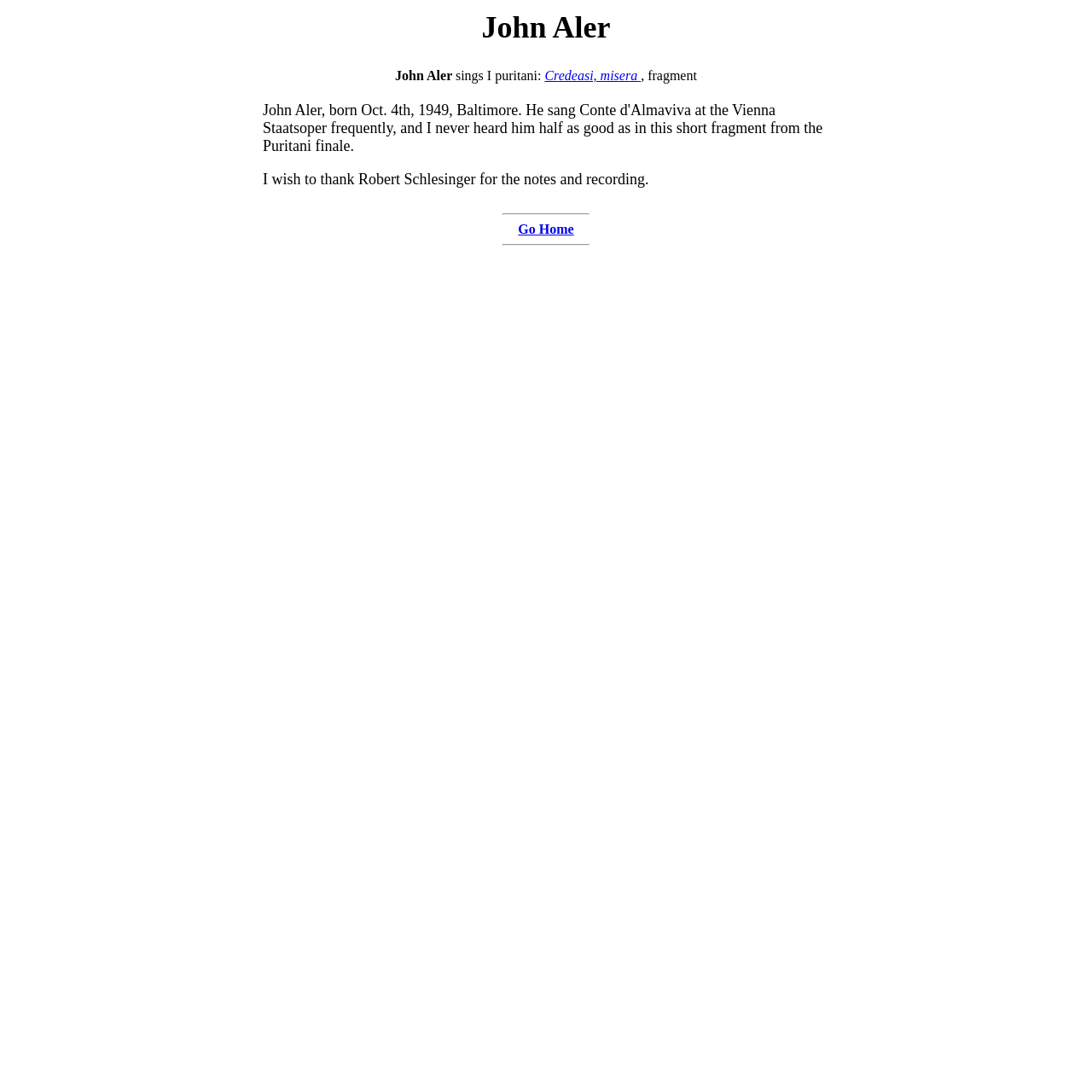Who is thanked in the webpage?
Please respond to the question with a detailed and thorough explanation.

The blockquote element contains the text 'I wish to thank Robert Schlesinger for the notes and recording.', which indicates that Robert Schlesinger is being thanked for his contribution to the webpage.